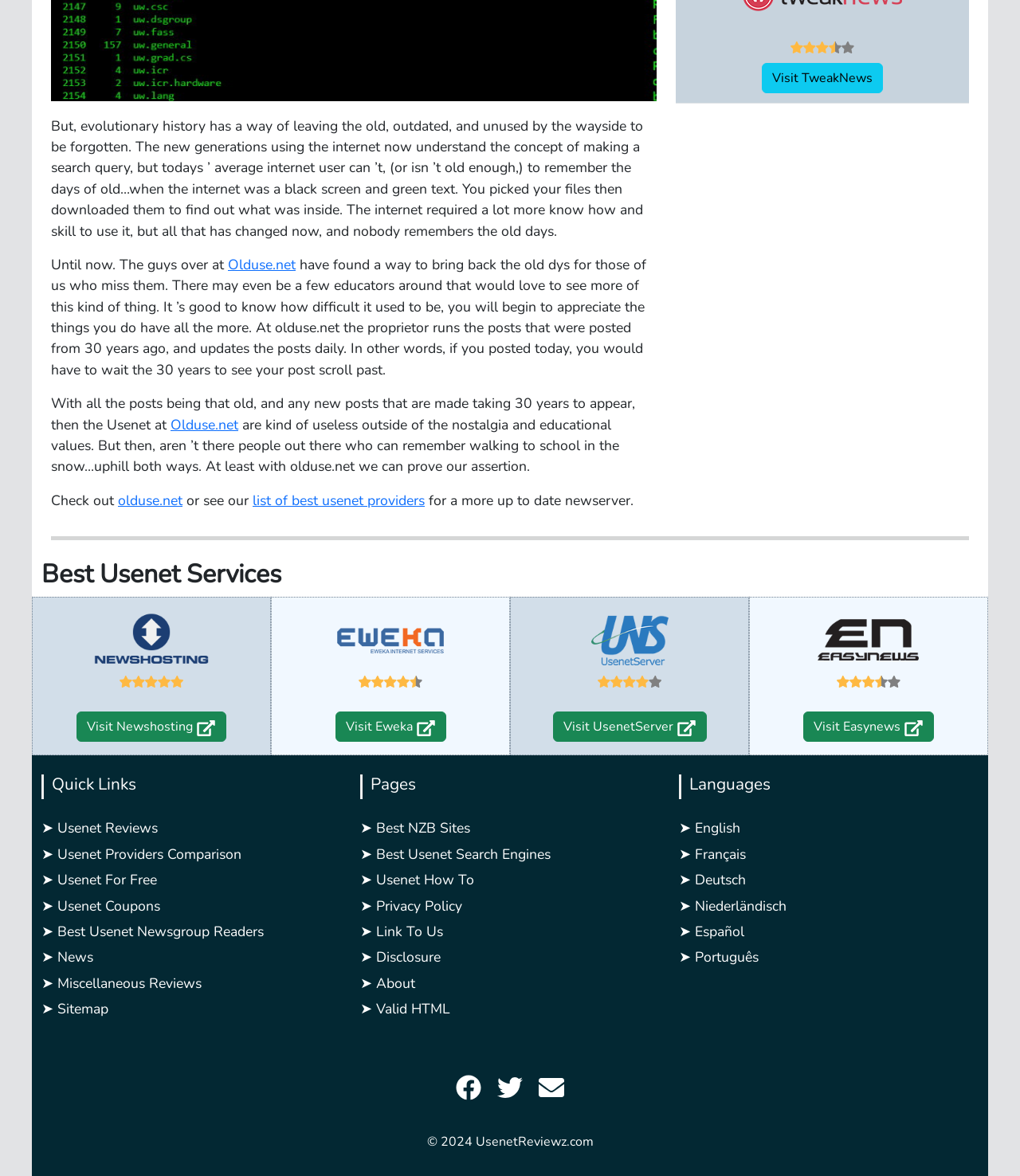Using the provided element description: "alt="Facebook"", identify the bounding box coordinates. The coordinates should be four floats between 0 and 1 in the order [left, top, right, bottom].

[0.483, 0.916, 0.517, 0.932]